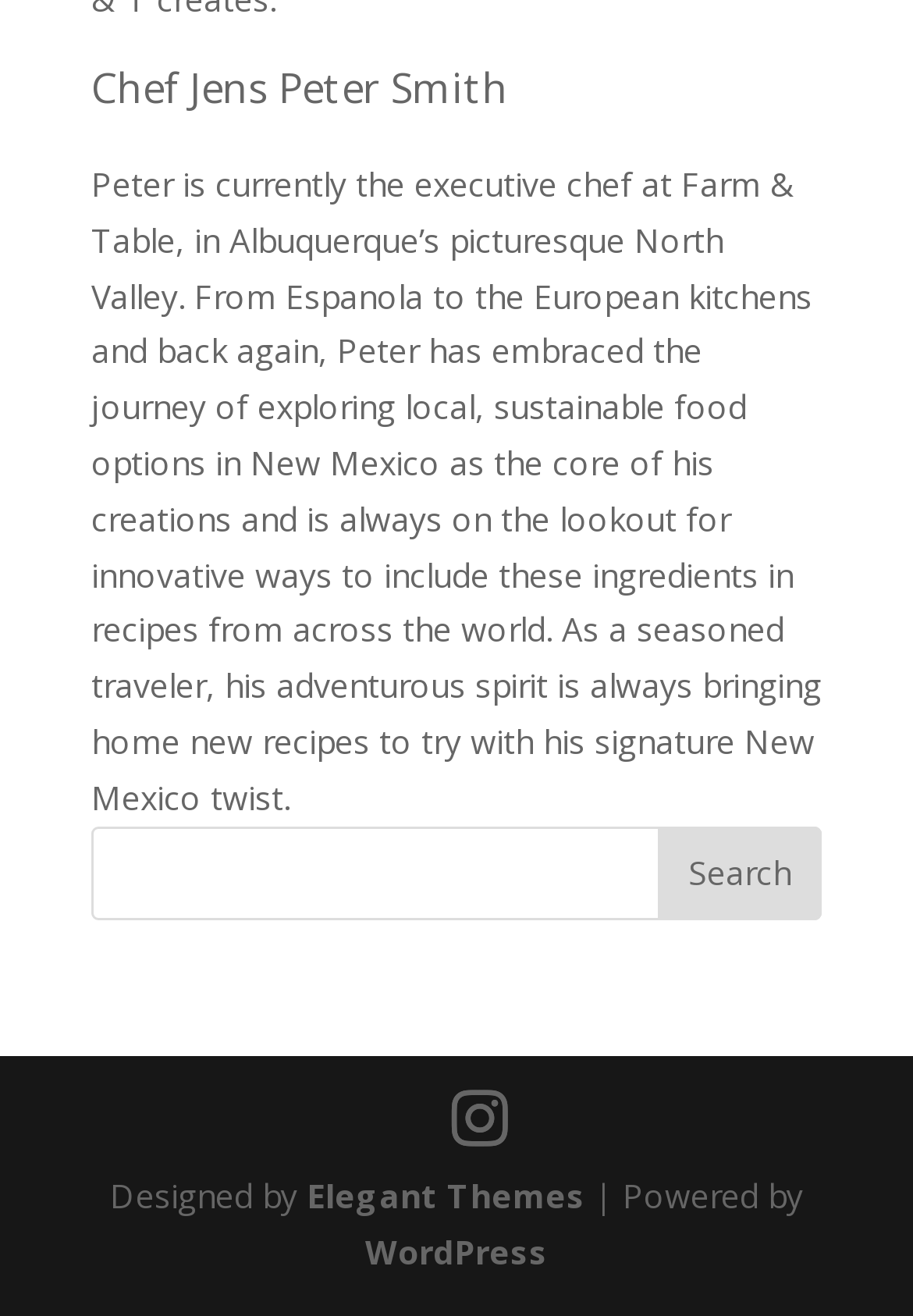What is the platform that powers the website?
Look at the screenshot and give a one-word or phrase answer.

WordPress